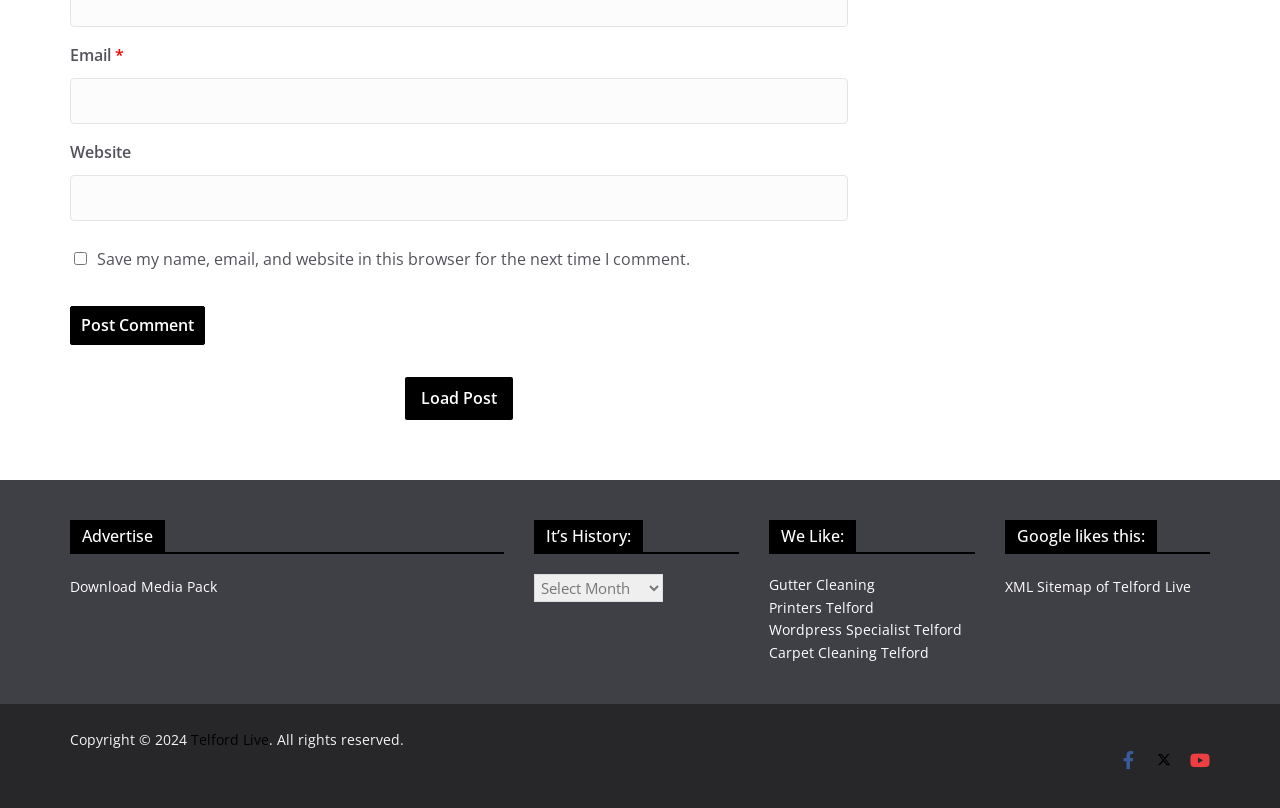Can you pinpoint the bounding box coordinates for the clickable element required for this instruction: "Click Post Comment"? The coordinates should be four float numbers between 0 and 1, i.e., [left, top, right, bottom].

[0.055, 0.378, 0.16, 0.427]